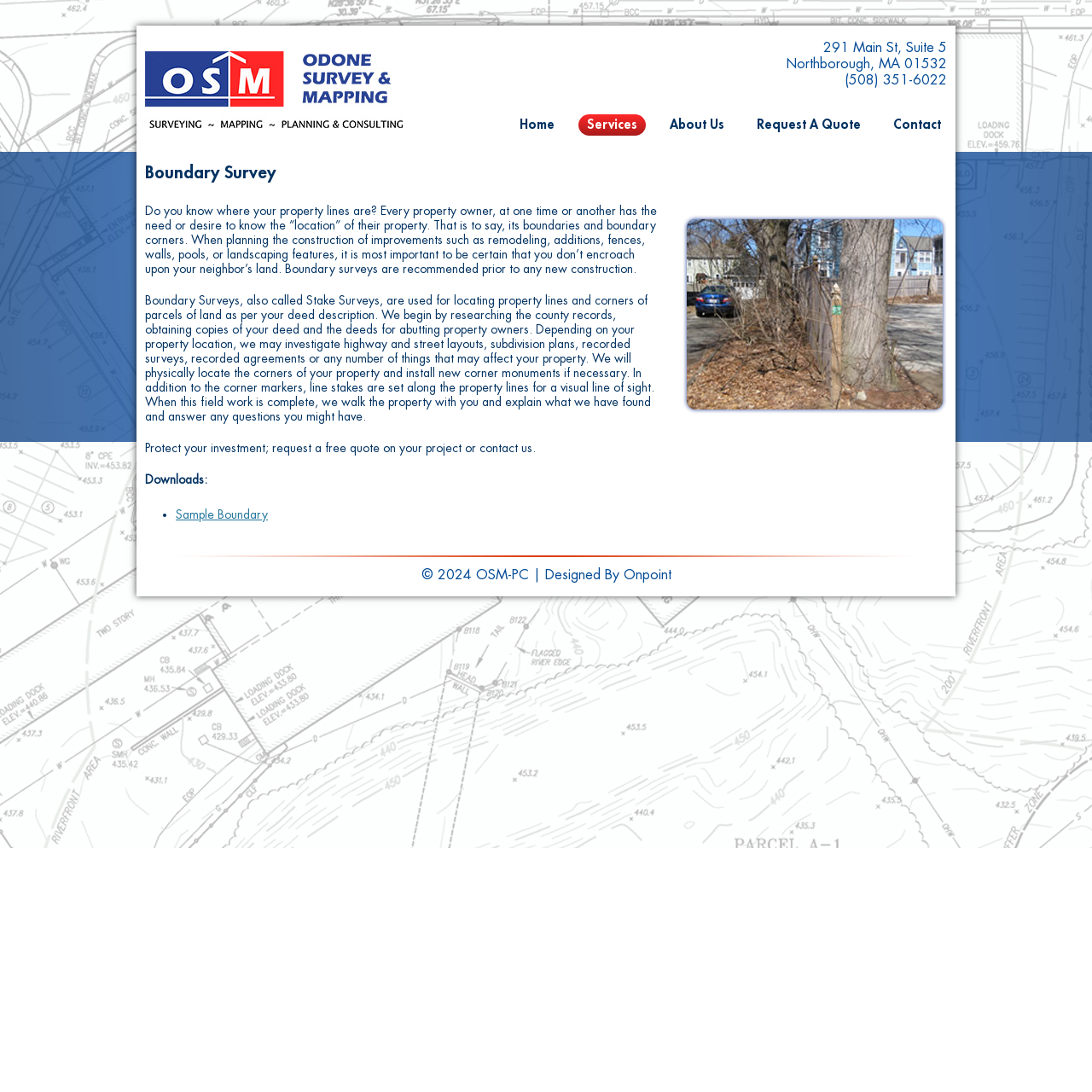What is the purpose of a boundary survey?
Your answer should be a single word or phrase derived from the screenshot.

To locate property lines and corners